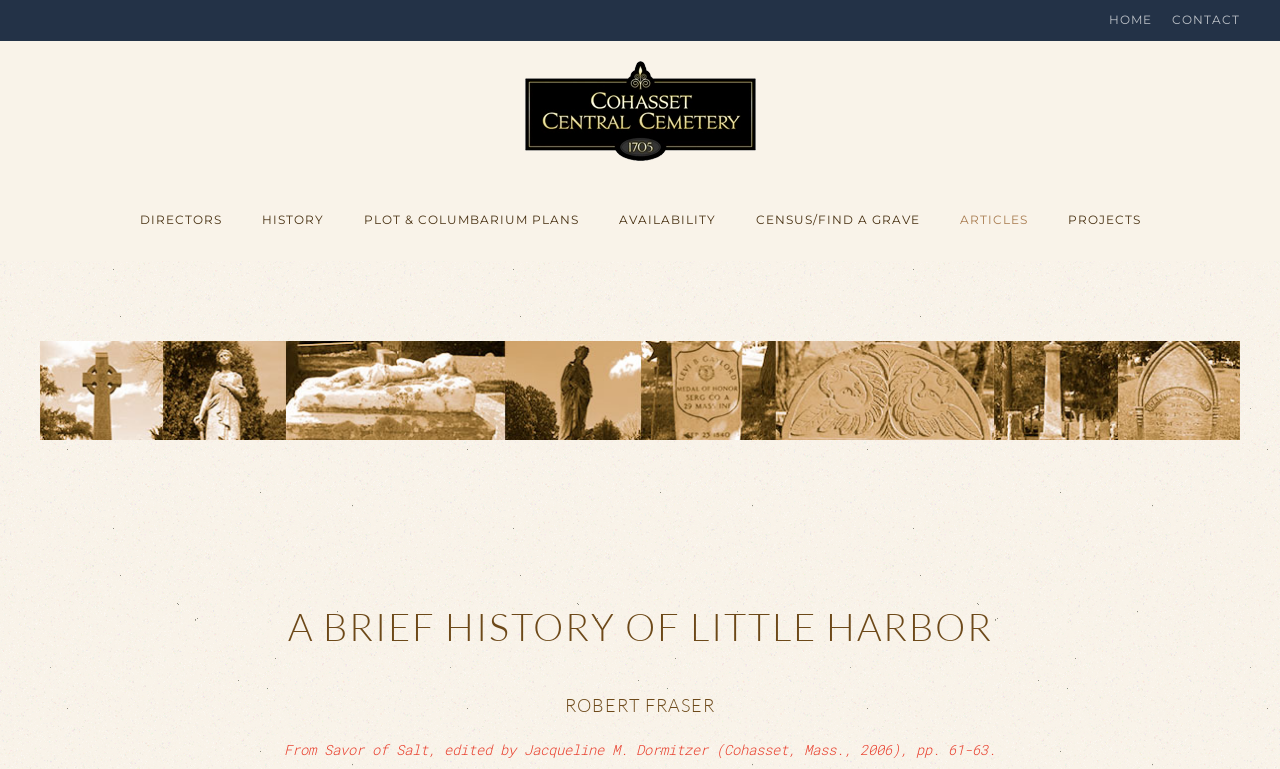Find the bounding box coordinates of the area to click in order to follow the instruction: "skip to main content".

[0.035, 0.06, 0.16, 0.085]